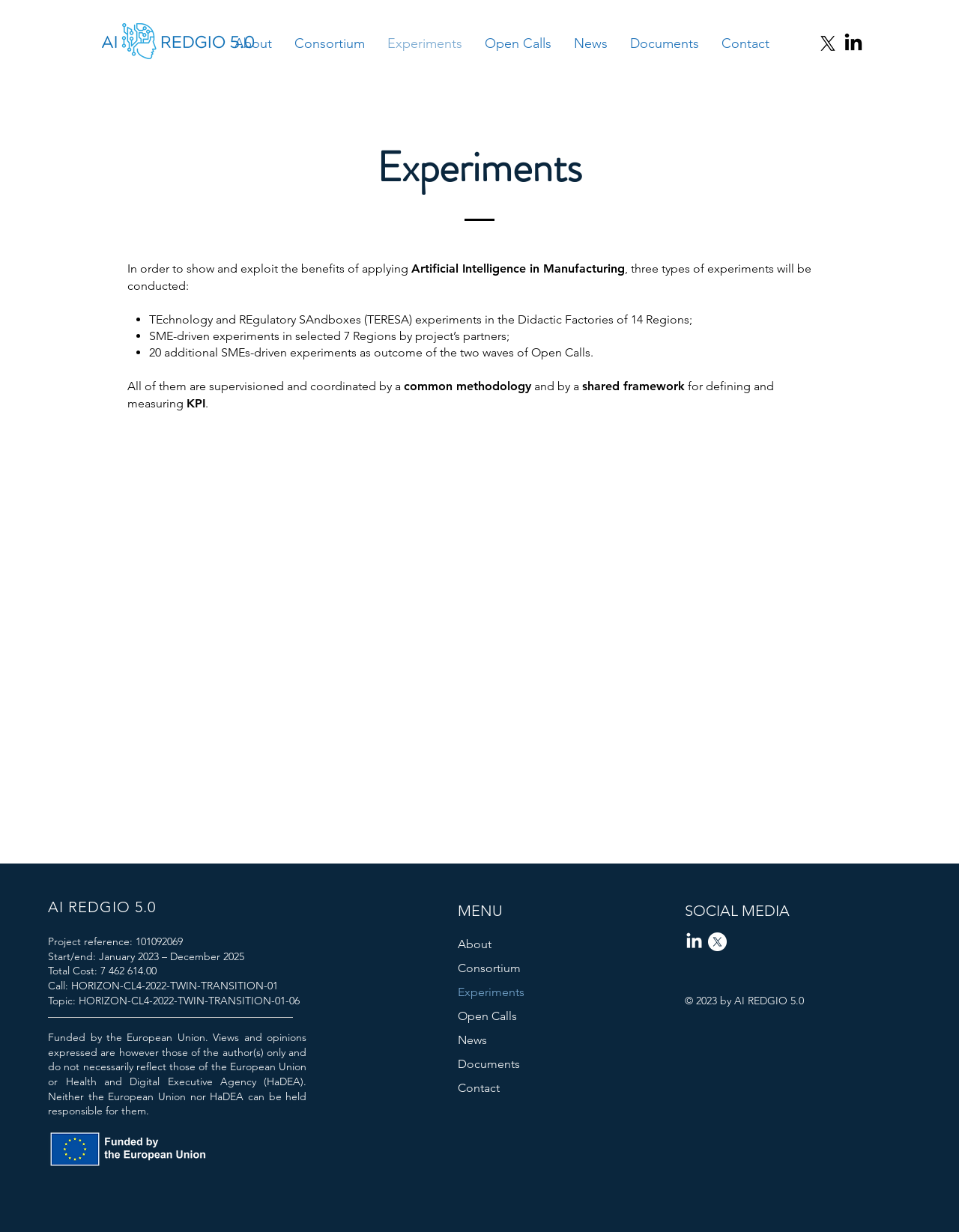Examine the image and give a thorough answer to the following question:
What is the social media platform with a LinkedIn image?

I found the answer by looking at the social media section at the bottom of the webpage, where there are two links with images. One of the images is a LinkedIn logo, which indicates that the social media platform is LinkedIn.